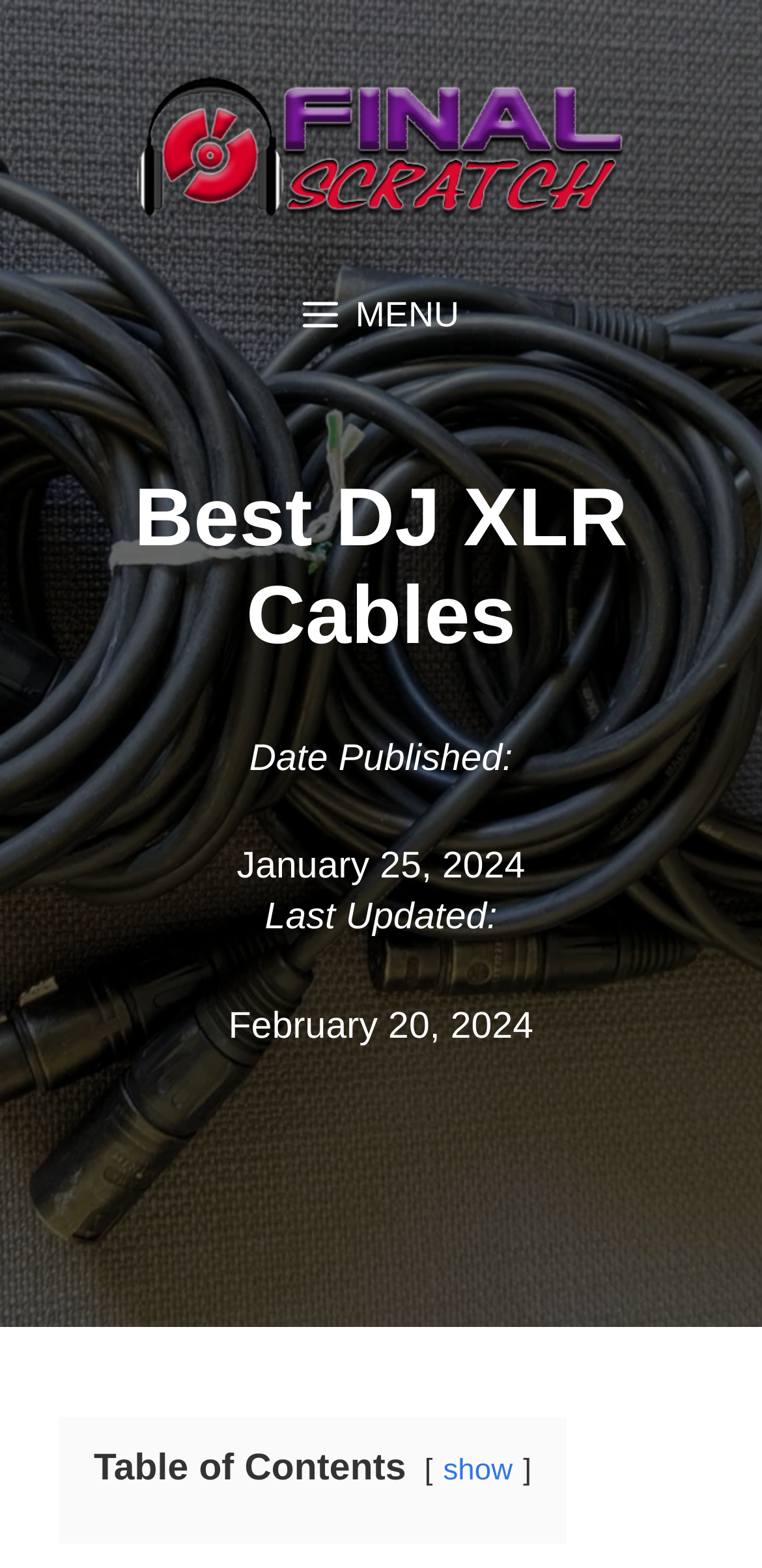Locate the bounding box coordinates of the UI element described by: "title="Final Scratch"". The bounding box coordinates should consist of four float numbers between 0 and 1, i.e., [left, top, right, bottom].

[0.179, 0.08, 0.821, 0.106]